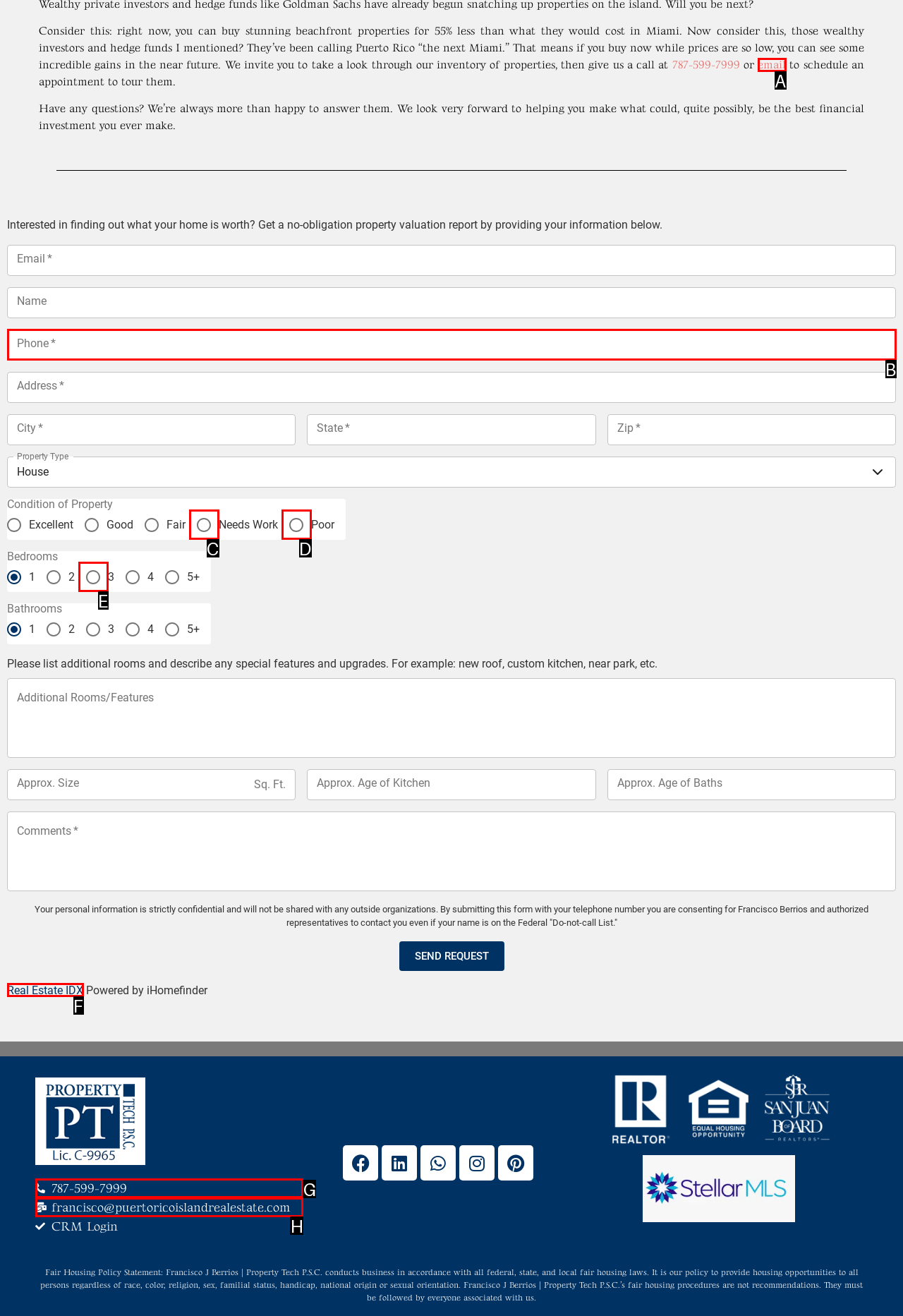Based on the description: name="Property Condition" value="Poor", identify the matching lettered UI element.
Answer by indicating the letter from the choices.

D